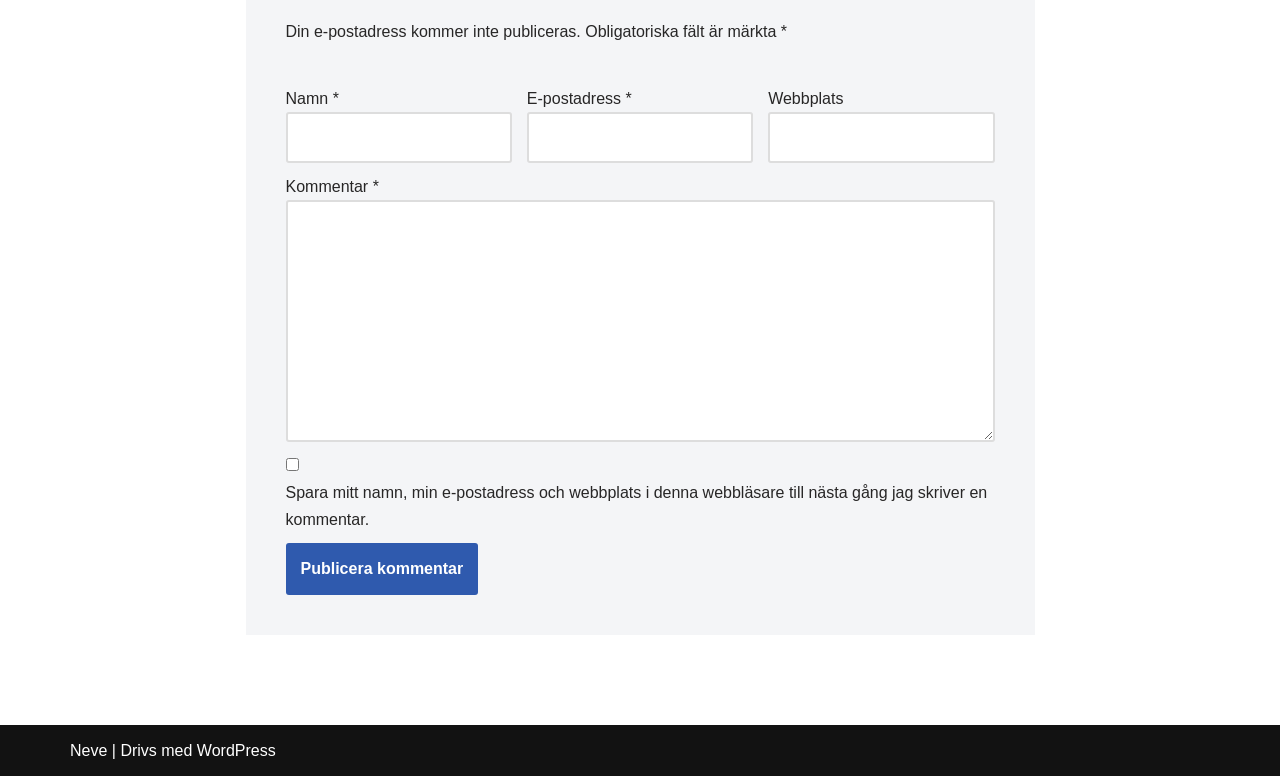What is the purpose of the checkbox?
Refer to the image and provide a concise answer in one word or phrase.

Save name and email